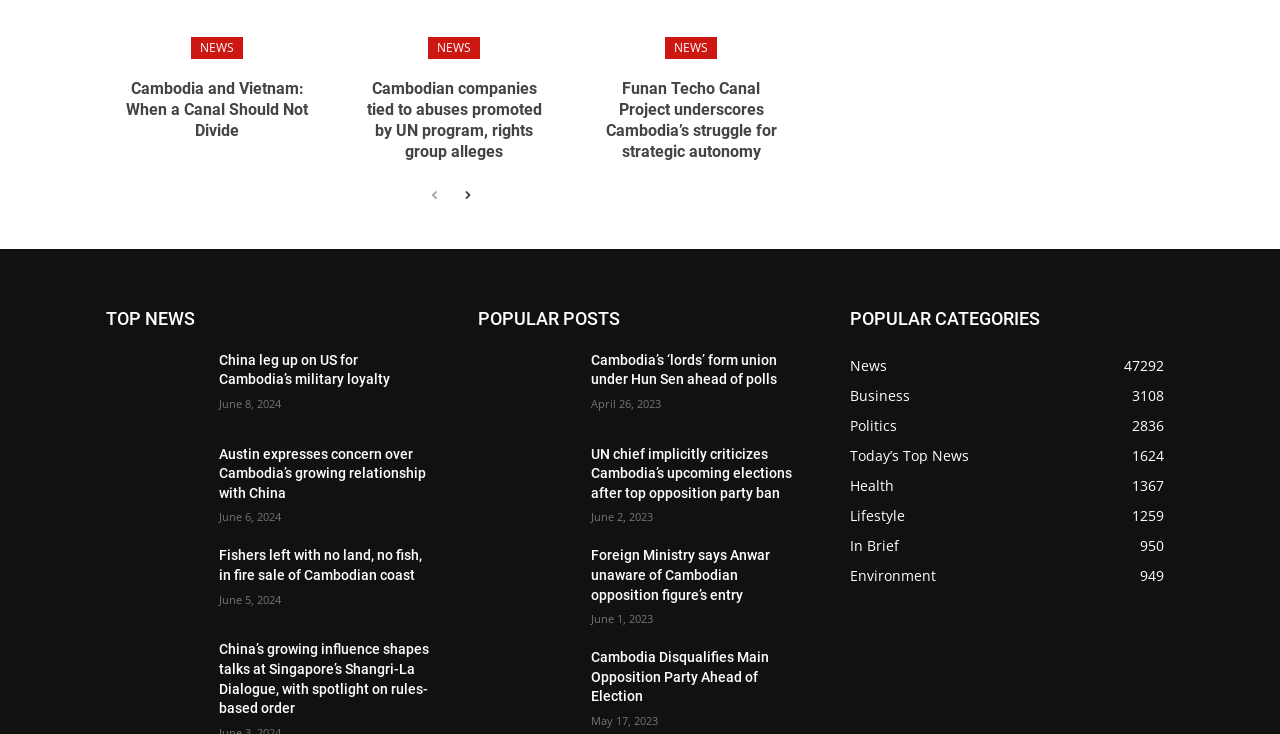Please answer the following question using a single word or phrase: 
How many popular categories are listed?

8